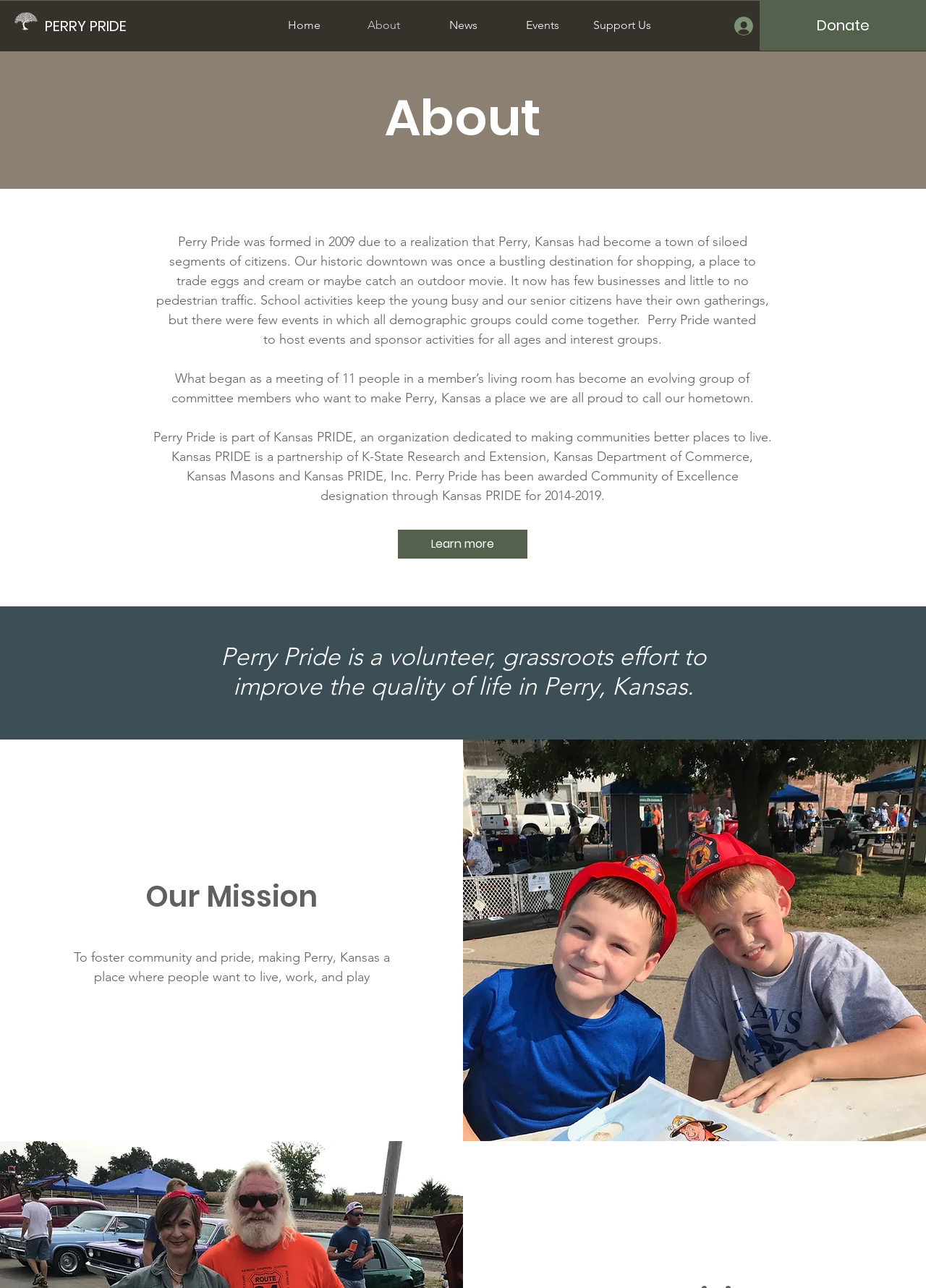Use a single word or phrase to answer the question: 
What is the name of the organization?

Perry Pride